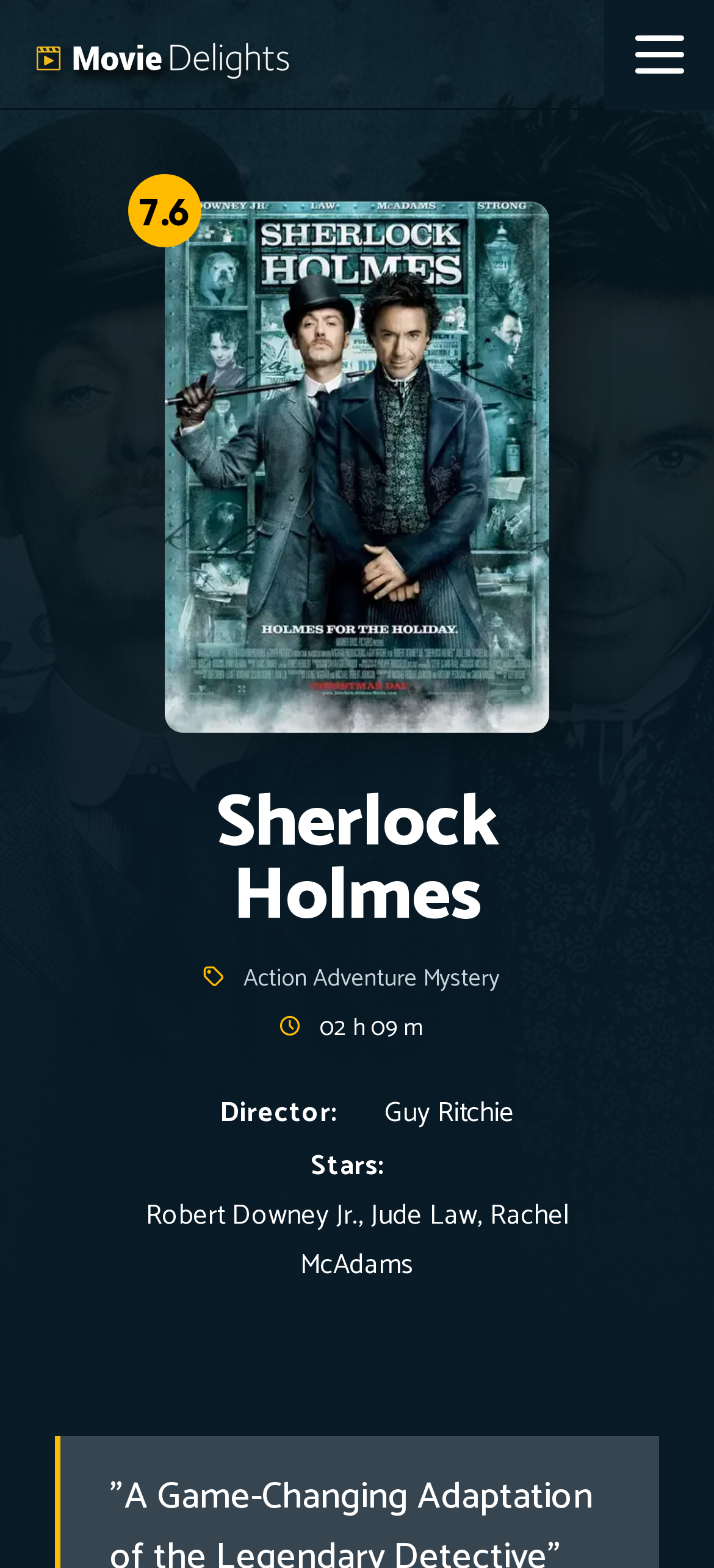What is the duration of the movie?
Please give a detailed answer to the question using the information shown in the image.

I determined the duration of the movie by examining the static text element with the value '02 h 09 m' located below the movie title, which is likely to be the duration of the movie.